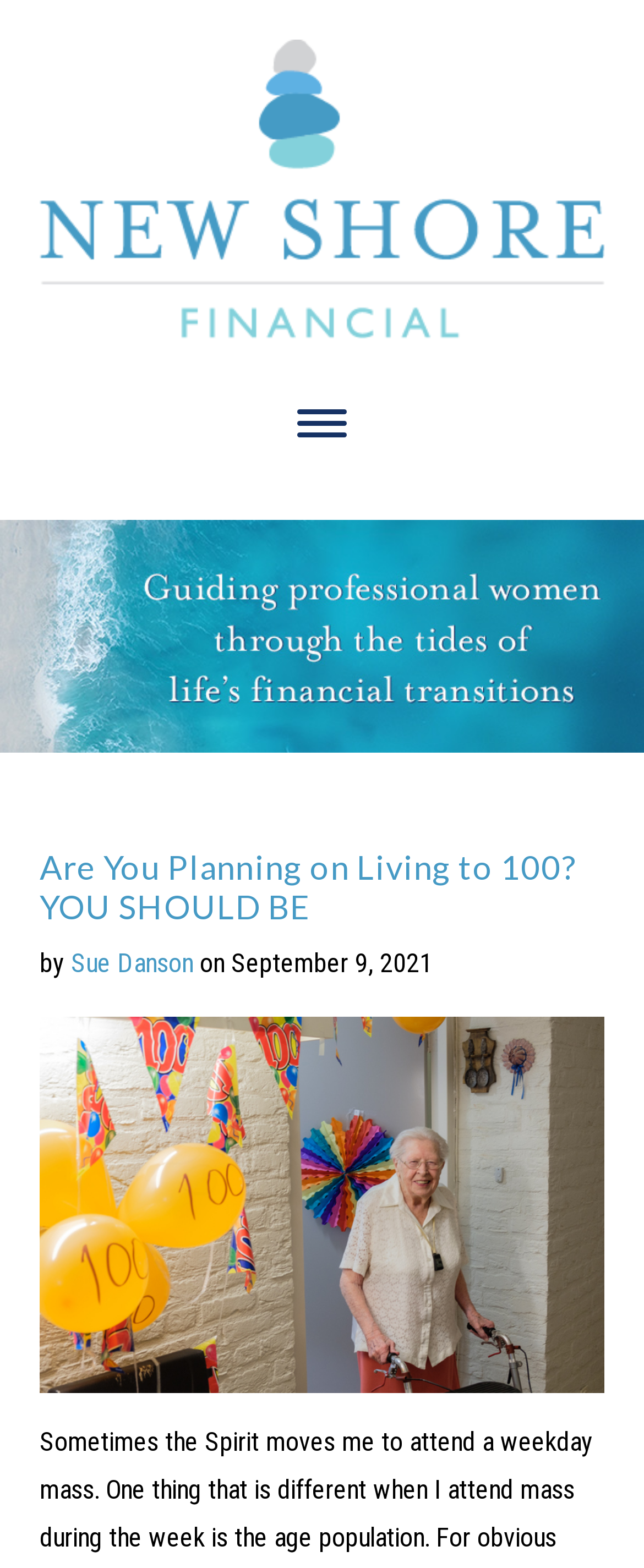Given the element description, predict the bounding box coordinates in the format (top-left x, top-left y, bottom-right x, bottom-right y), using floating point numbers between 0 and 1: Sue Danson

[0.11, 0.604, 0.3, 0.624]